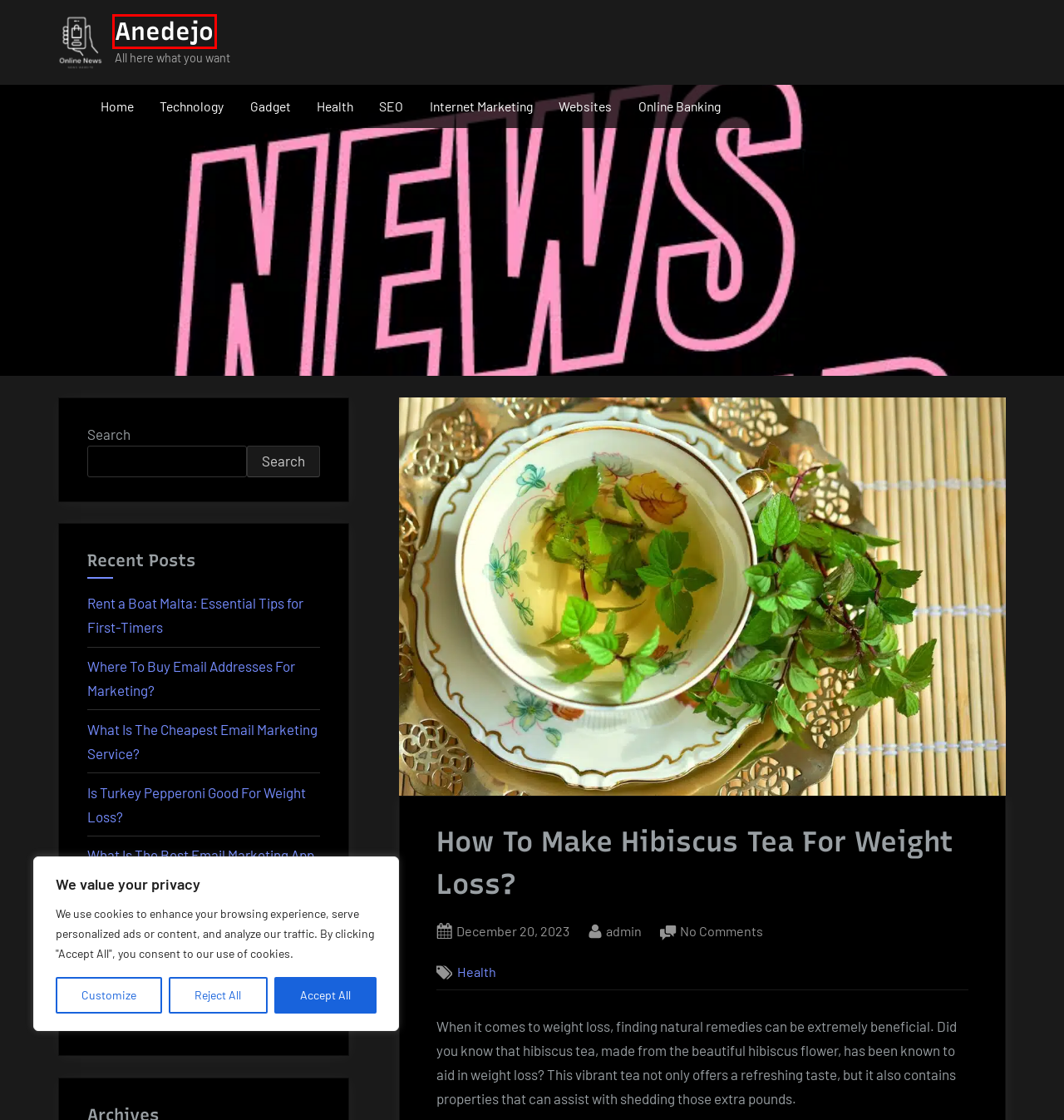You are given a screenshot of a webpage with a red bounding box around an element. Choose the most fitting webpage description for the page that appears after clicking the element within the red bounding box. Here are the candidates:
A. Health - Anedejo
B. Home - Anedejo
C. Technology - Anedejo
D. Anedejo - All here what you want
E. Gadget - Anedejo
F. What Is The Cheapest Email Marketing Service? - Anedejo
G. Is Turkey Pepperoni Good For Weight Loss? - Anedejo
H. Websites - Anedejo

D